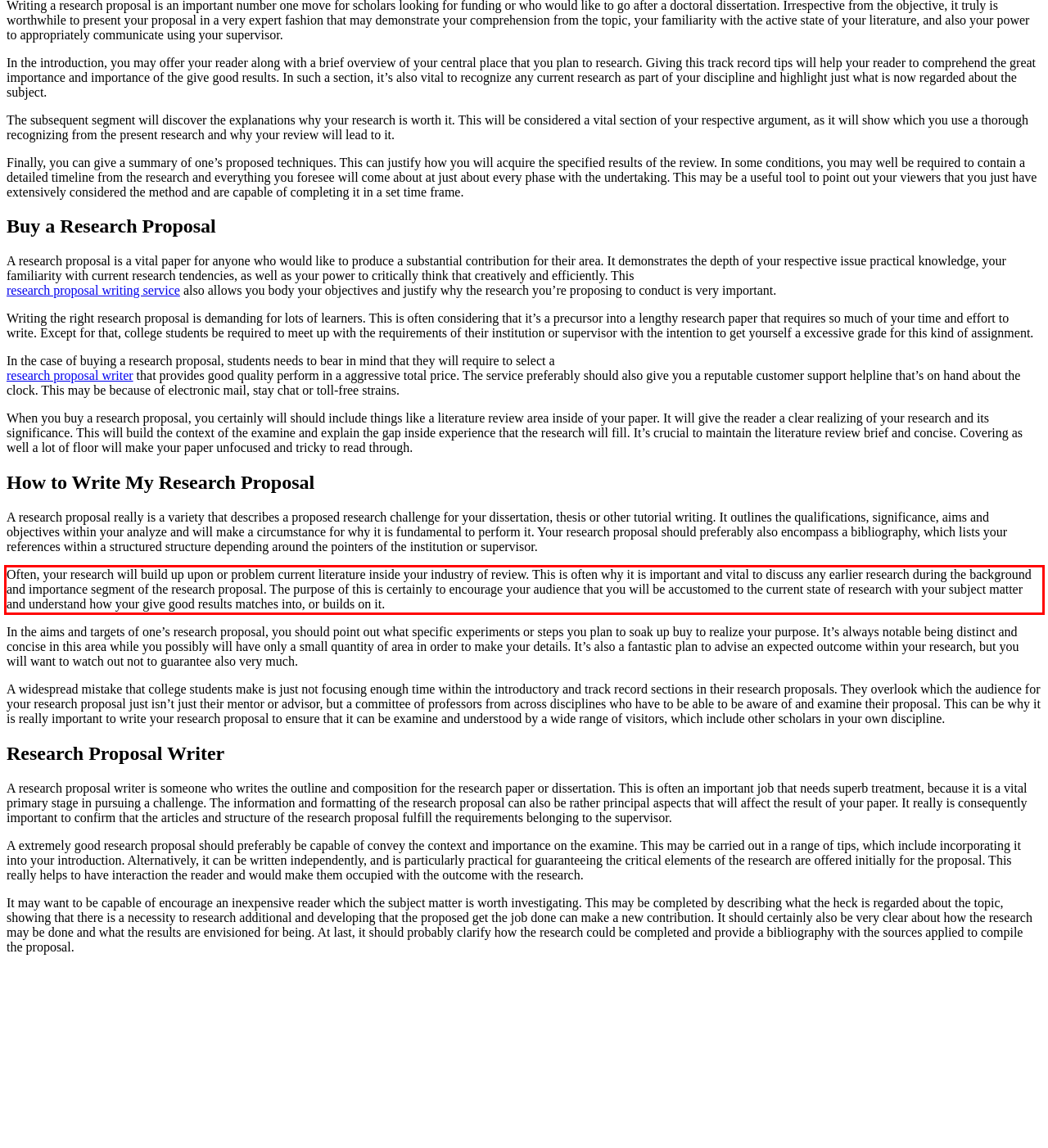Please perform OCR on the text content within the red bounding box that is highlighted in the provided webpage screenshot.

Often, your research will build up upon or problem current literature inside your industry of review. This is often why it is important and vital to discuss any earlier research during the background and importance segment of the research proposal. The purpose of this is certainly to encourage your audience that you will be accustomed to the current state of research with your subject matter and understand how your give good results matches into, or builds on it.